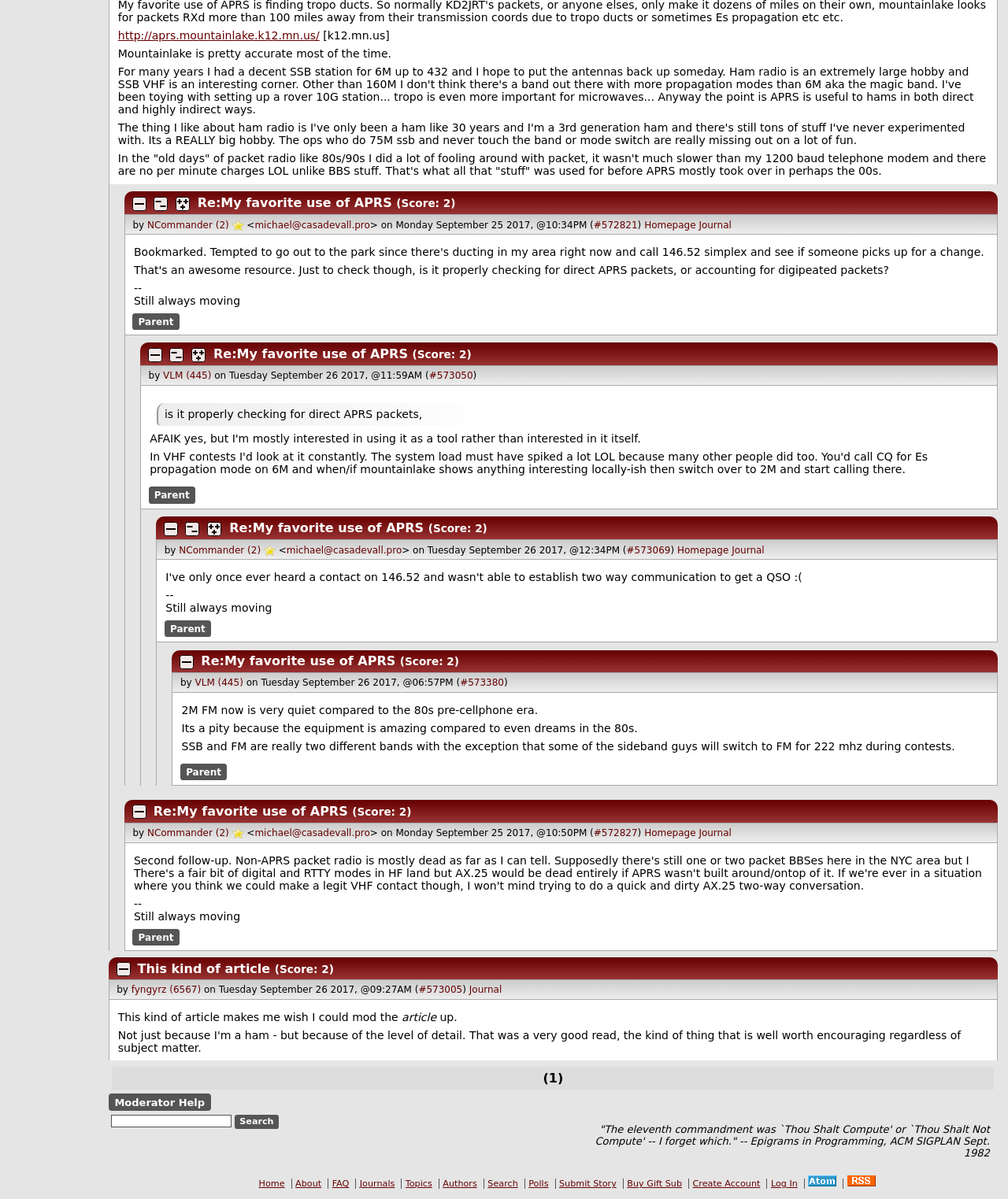How many links are there in the first comment?
Please ensure your answer to the question is detailed and covers all necessary aspects.

I counted the number of links in the first comment by looking at the link elements that are children of the first comment's heading element, and there are 5 such elements.